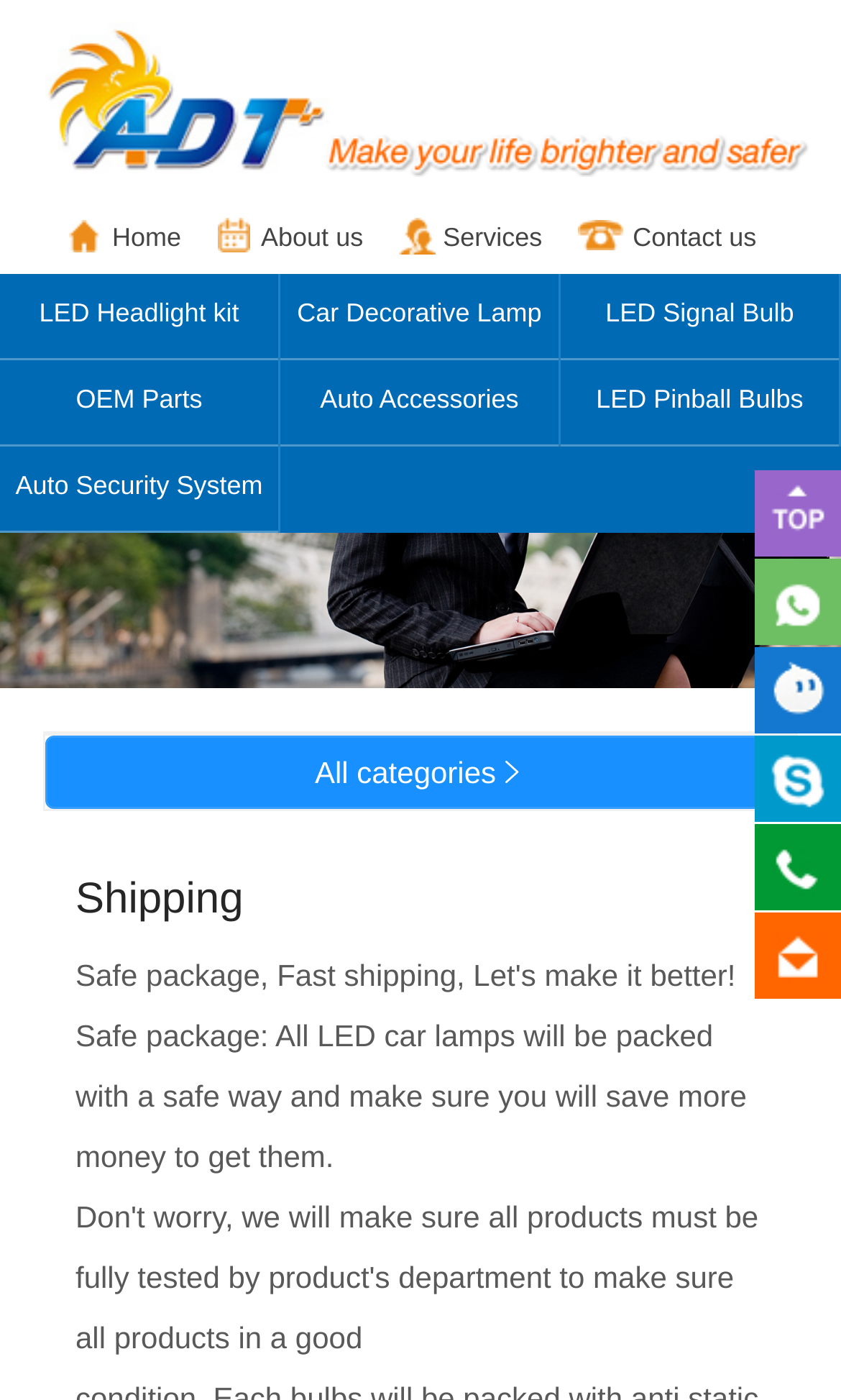Respond to the following question using a concise word or phrase: 
What is the company name?

Shipping-Auto Dragons Technologies Co.,Ltd.